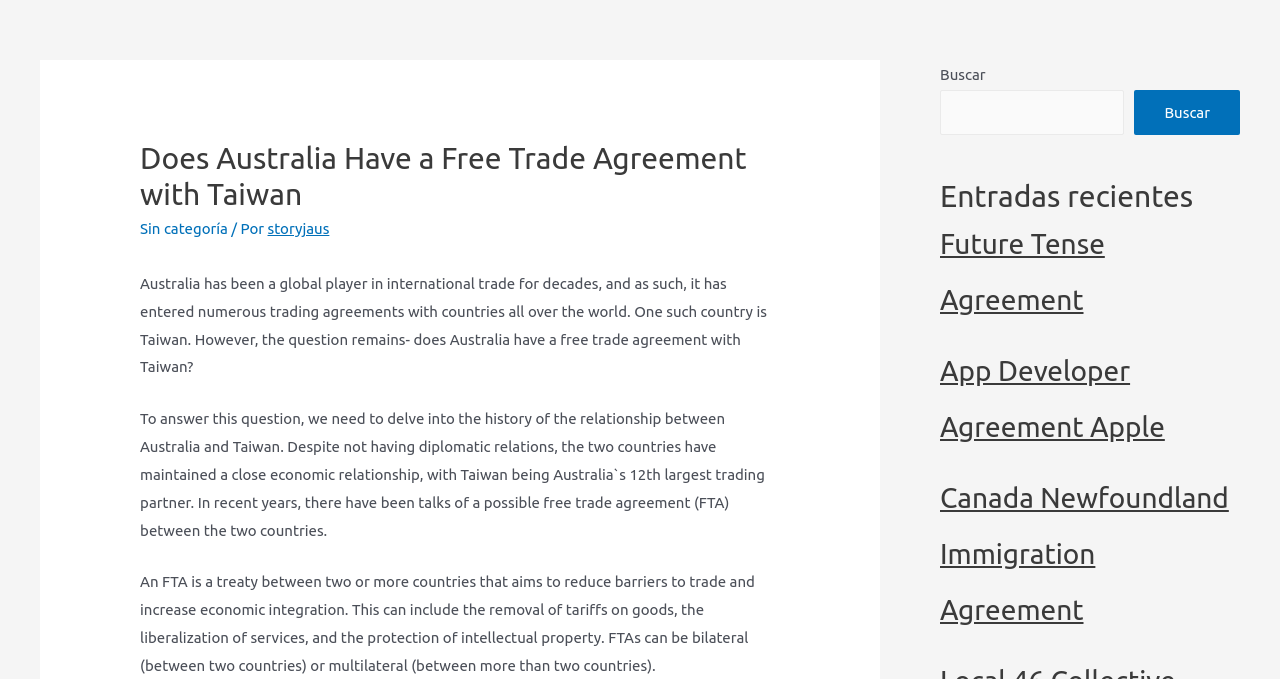Identify and provide the main heading of the webpage.

Does Australia Have a Free Trade Agreement with Taiwan